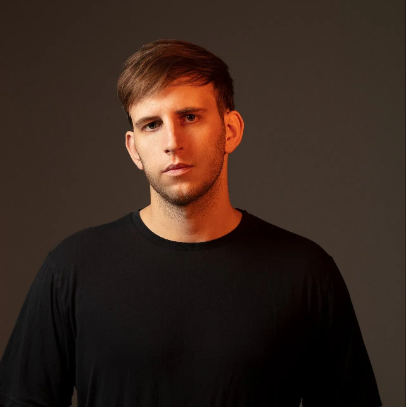Please provide a one-word or phrase answer to the question: 
What is the color of ILLENIUM's shirt?

Black